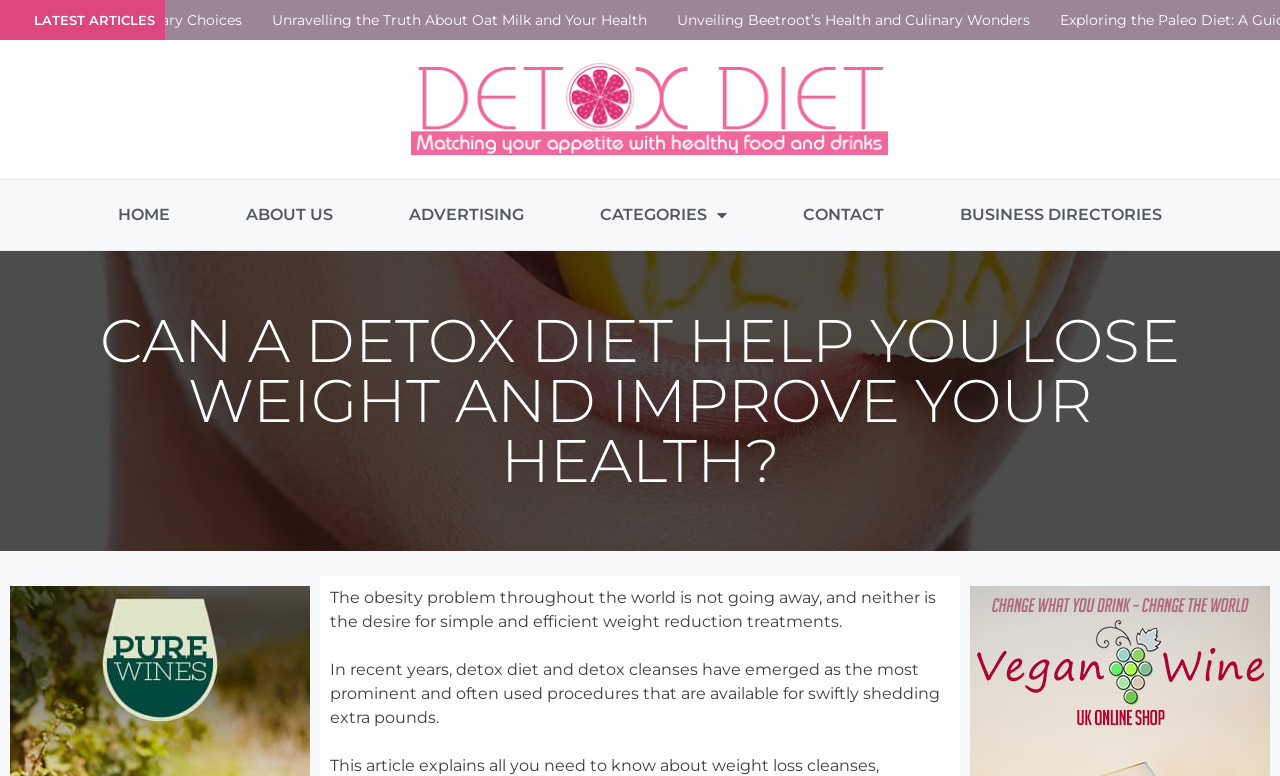Locate the bounding box coordinates of the clickable element to fulfill the following instruction: "Contact the website administrator". Provide the coordinates as four float numbers between 0 and 1 in the format [left, top, right, bottom].

[0.598, 0.245, 0.72, 0.309]